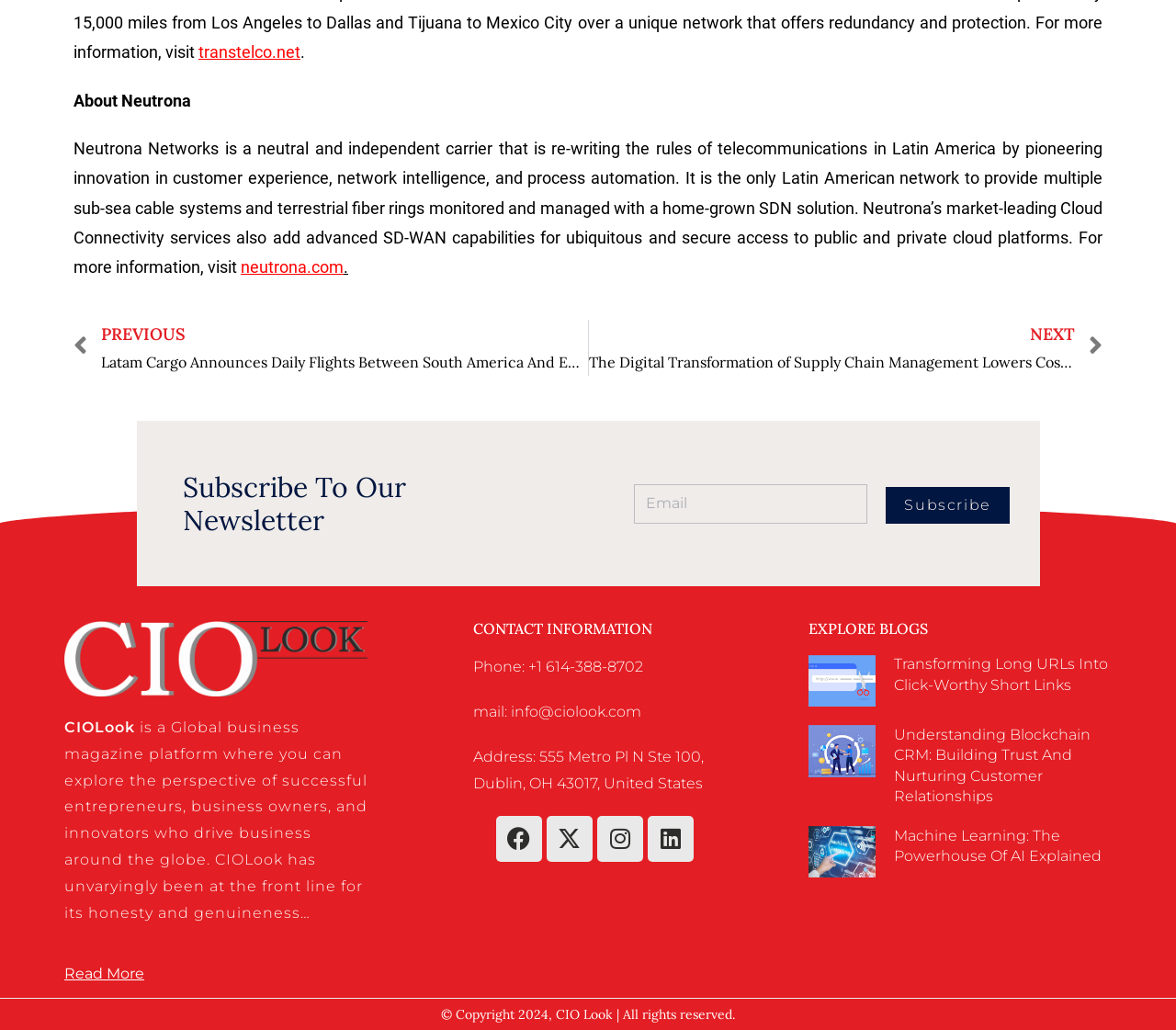Using the details in the image, give a detailed response to the question below:
What is the name of the magazine platform described in the webpage?

The webpage describes a magazine platform called CIO Look, which is a global business magazine platform where you can explore the perspective of successful entrepreneurs, business owners, and innovators who drive business around the globe.